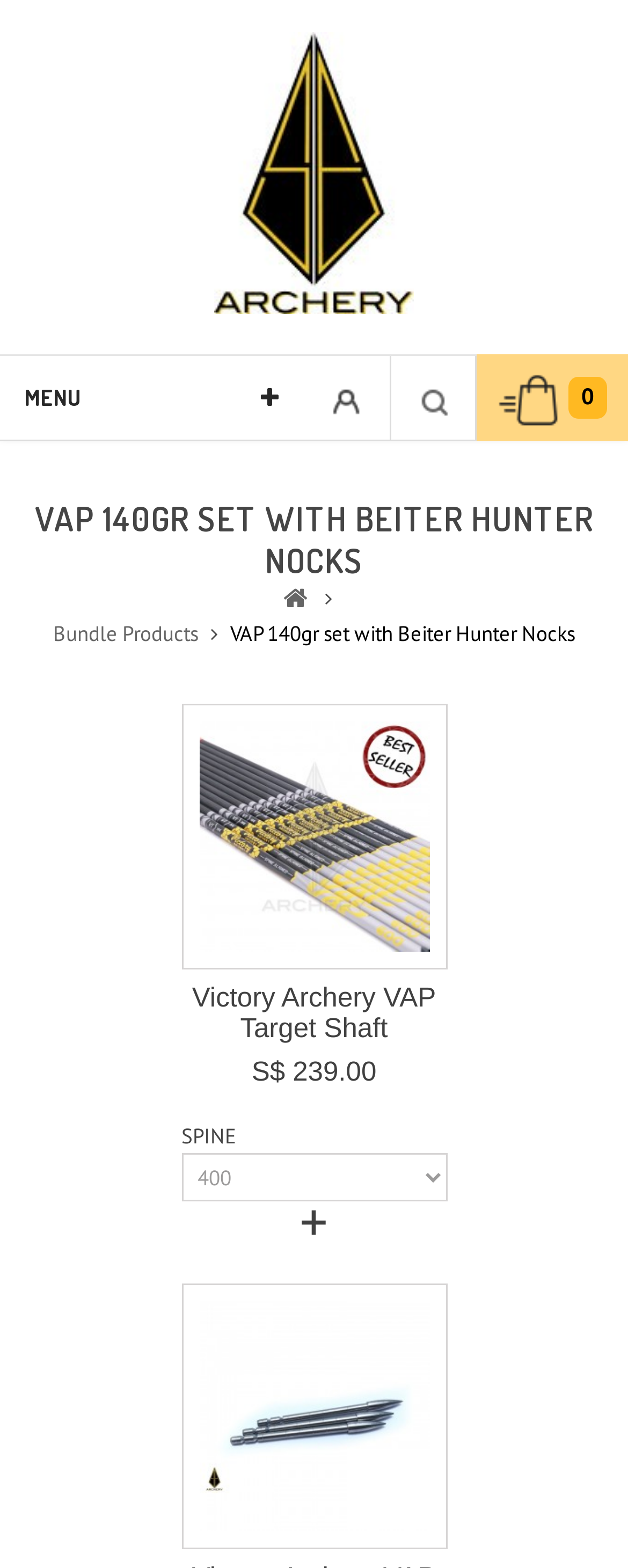What is the function of the '+' button?
Using the information from the image, give a concise answer in one word or a short phrase.

Add to cart